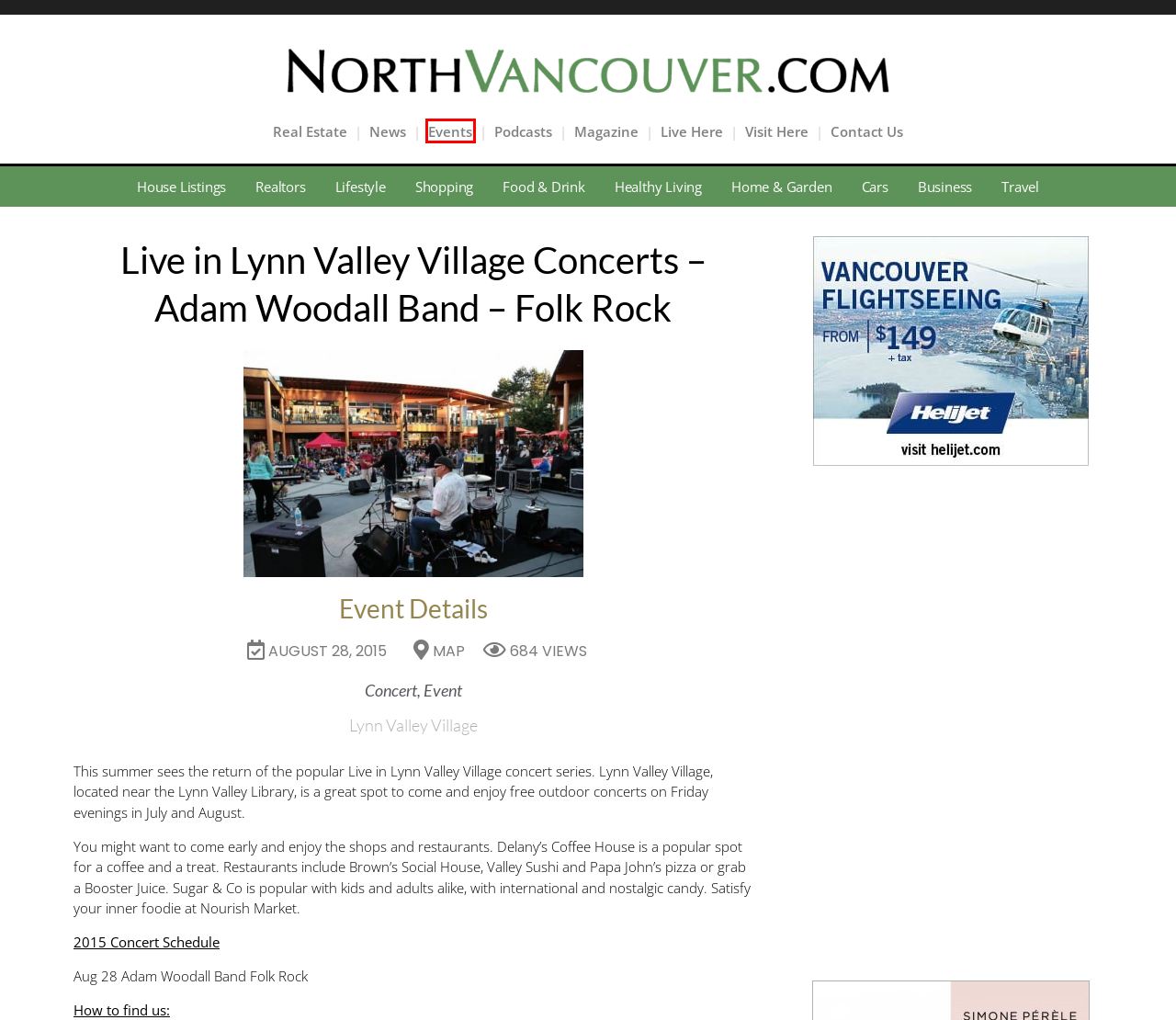Examine the screenshot of a webpage with a red bounding box around a UI element. Select the most accurate webpage description that corresponds to the new page after clicking the highlighted element. Here are the choices:
A. Events Calendar – NorthVancouver.com – North Vancouver, BC
B. Contact Us – NorthVancouver.com – North Vancouver, BC
C. West Vancouver Podcasts – WestVancouver.com – West Vancouver, BC
D. Visitors – NorthVancouver.com – North Vancouver, BC
E. Real Estate – NorthVancouver.com – North Vancouver, BC
F. Magazine – NorthVancouver.com – North Vancouver, BC
G. Community – NorthVancouver.com – North Vancouver, BC
H. News – NorthVancouver.com – North Vancouver, BC

A